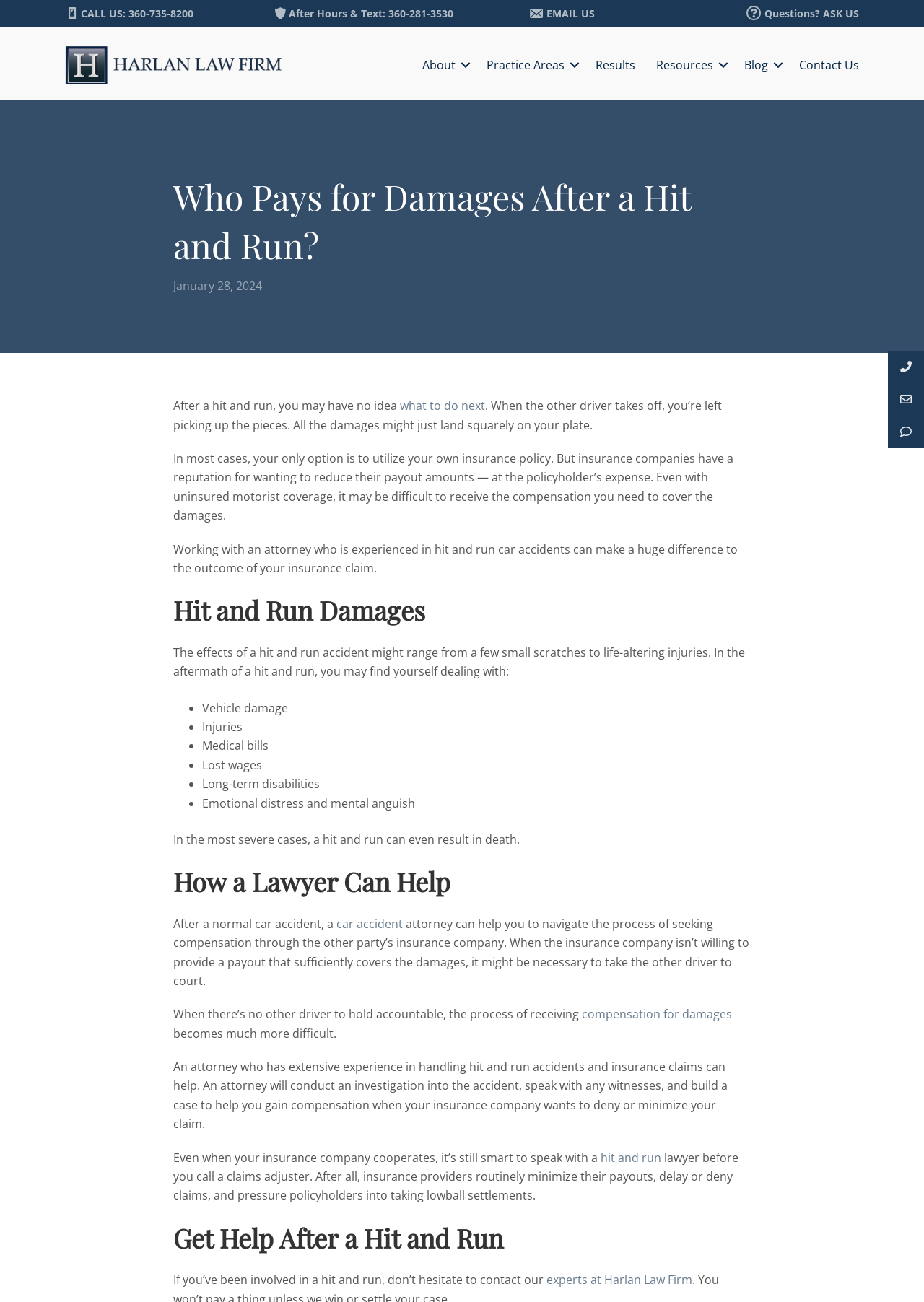What is the topic of the webpage?
Please give a well-detailed answer to the question.

I found the topic of the webpage by looking at the headings and content of the webpage. The main heading is 'Who Pays for Damages After a Hit and Run?', and the content discusses the effects of hit and run accidents and how an attorney can help victims.